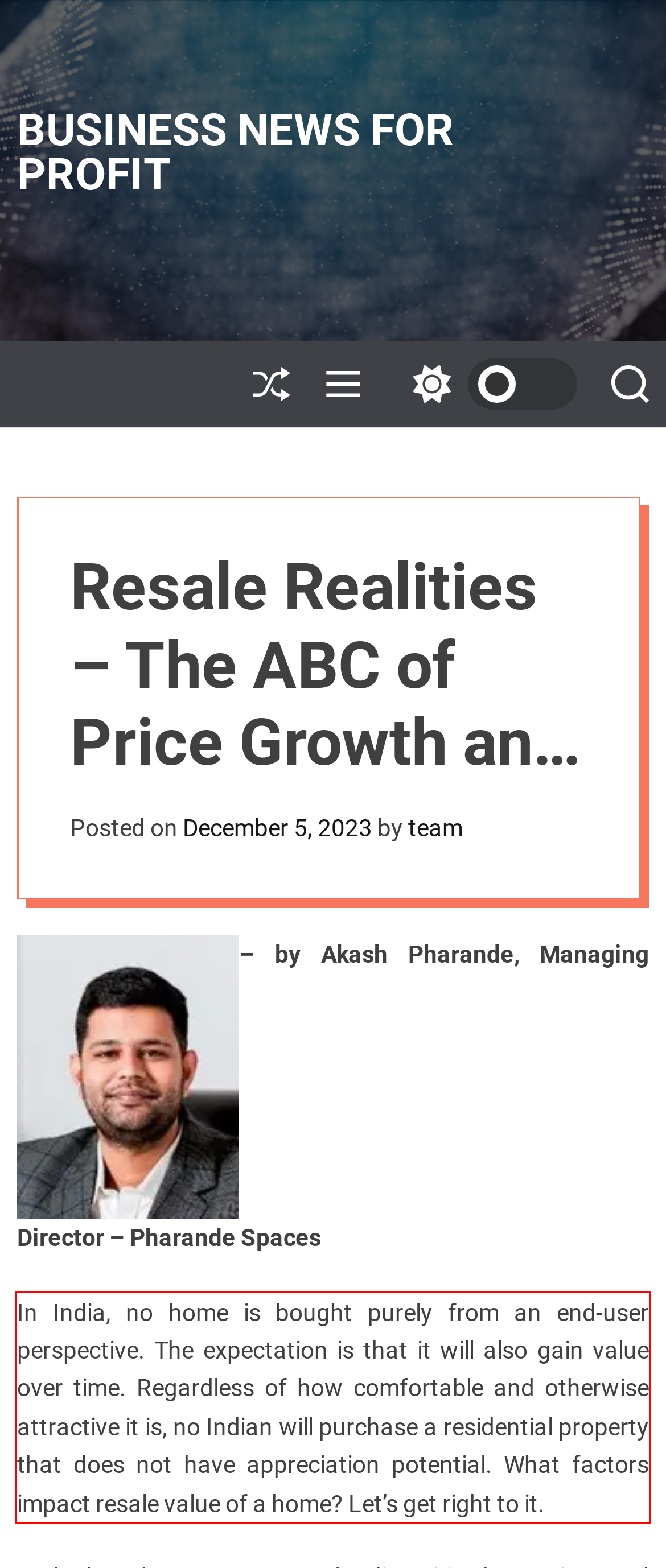Please look at the webpage screenshot and extract the text enclosed by the red bounding box.

In India, no home is bought purely from an end-user perspective. The expectation is that it will also gain value over time. Regardless of how comfortable and otherwise attractive it is, no Indian will purchase a residential property that does not have appreciation potential. What factors impact resale value of a home? Let’s get right to it.